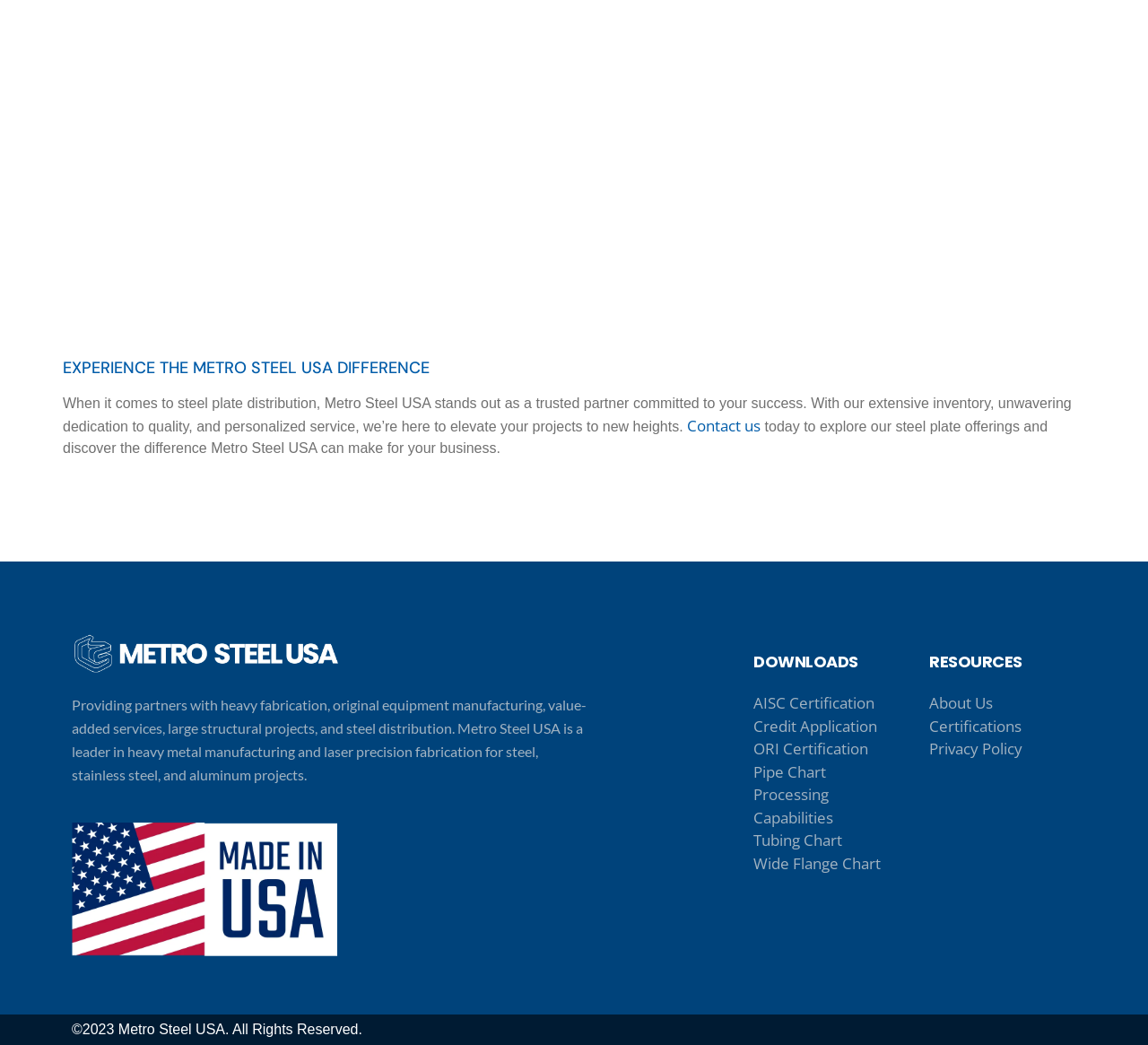Locate the bounding box coordinates of the element that should be clicked to execute the following instruction: "Click the 'Contact us' link".

[0.599, 0.397, 0.663, 0.417]